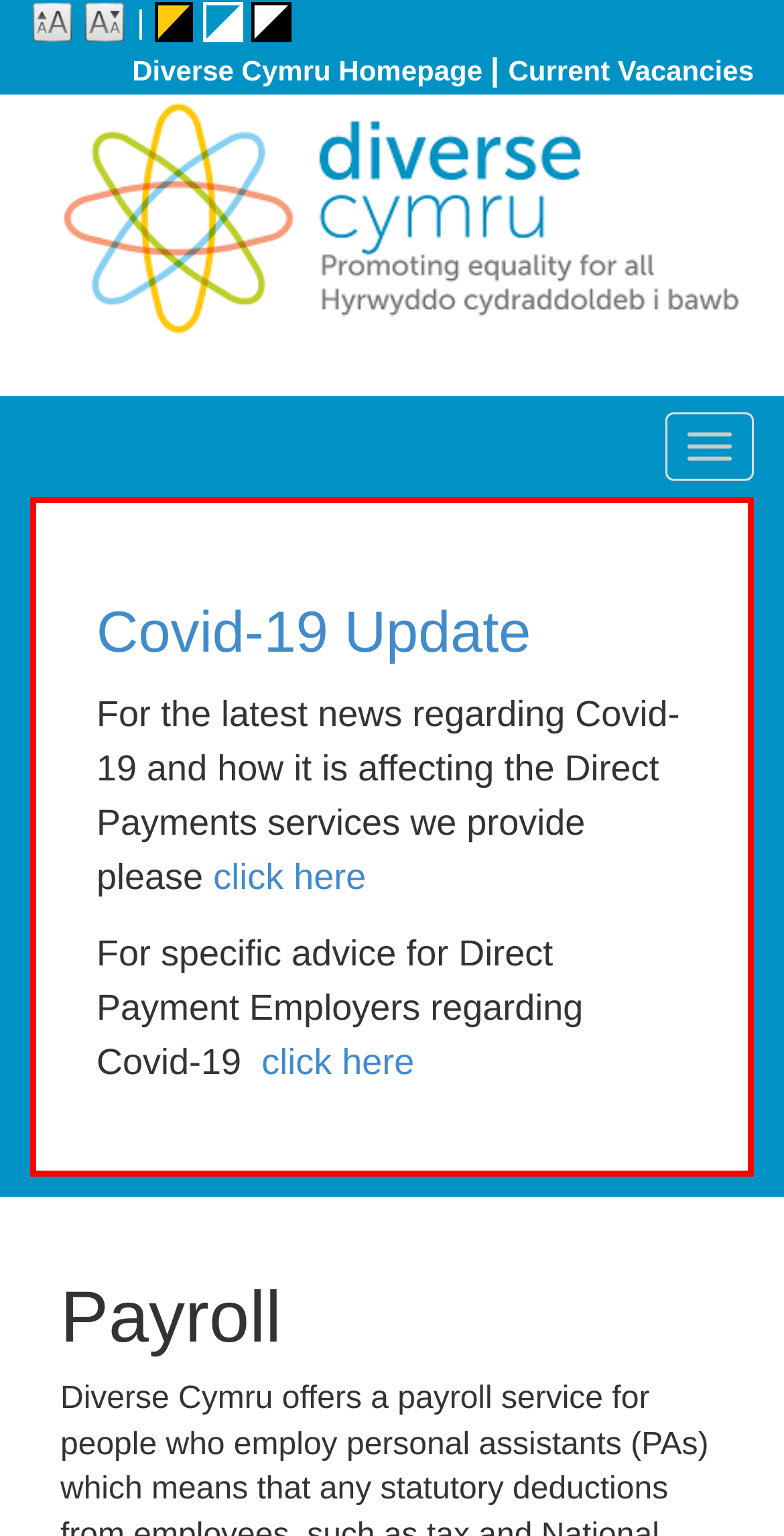Kindly respond to the following question with a single word or a brief phrase: 
What is the phone number for Direct Payments C?

01267 245579 or 029 2036 8888